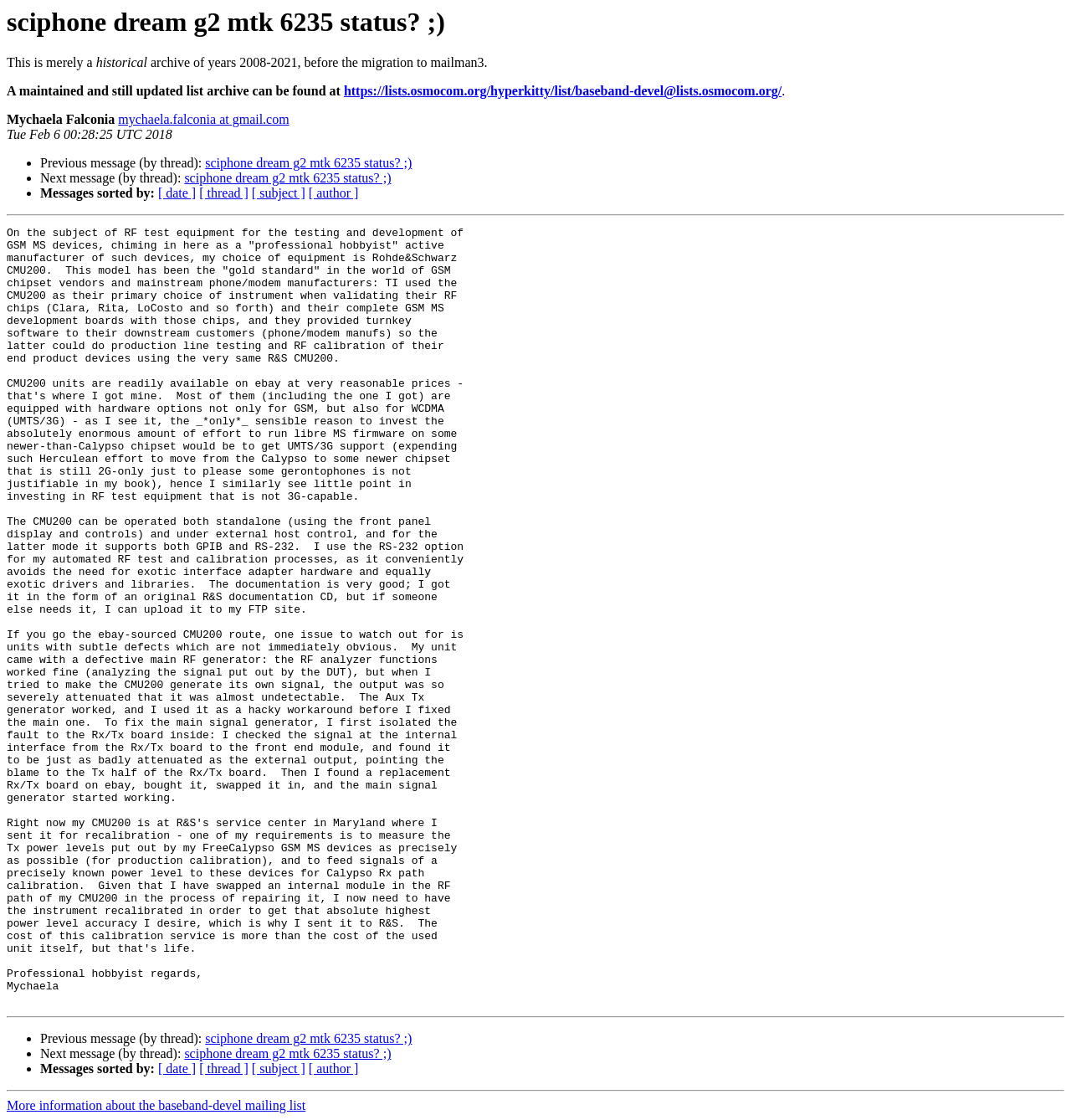Please identify the bounding box coordinates of the area I need to click to accomplish the following instruction: "Visit the list archive".

[0.321, 0.075, 0.73, 0.088]